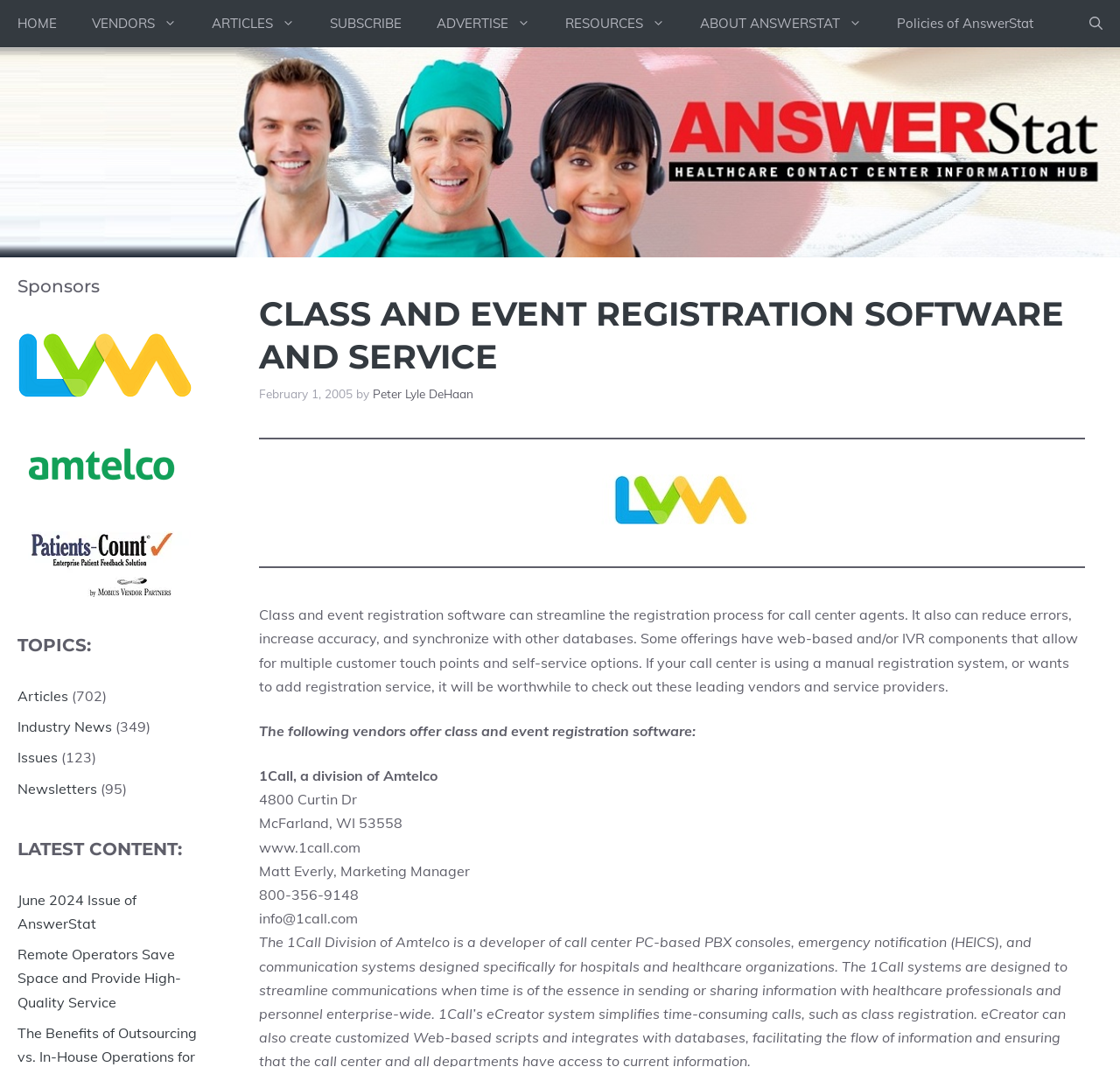Use a single word or phrase to respond to the question:
How many vendors are listed on the webpage?

At least 1